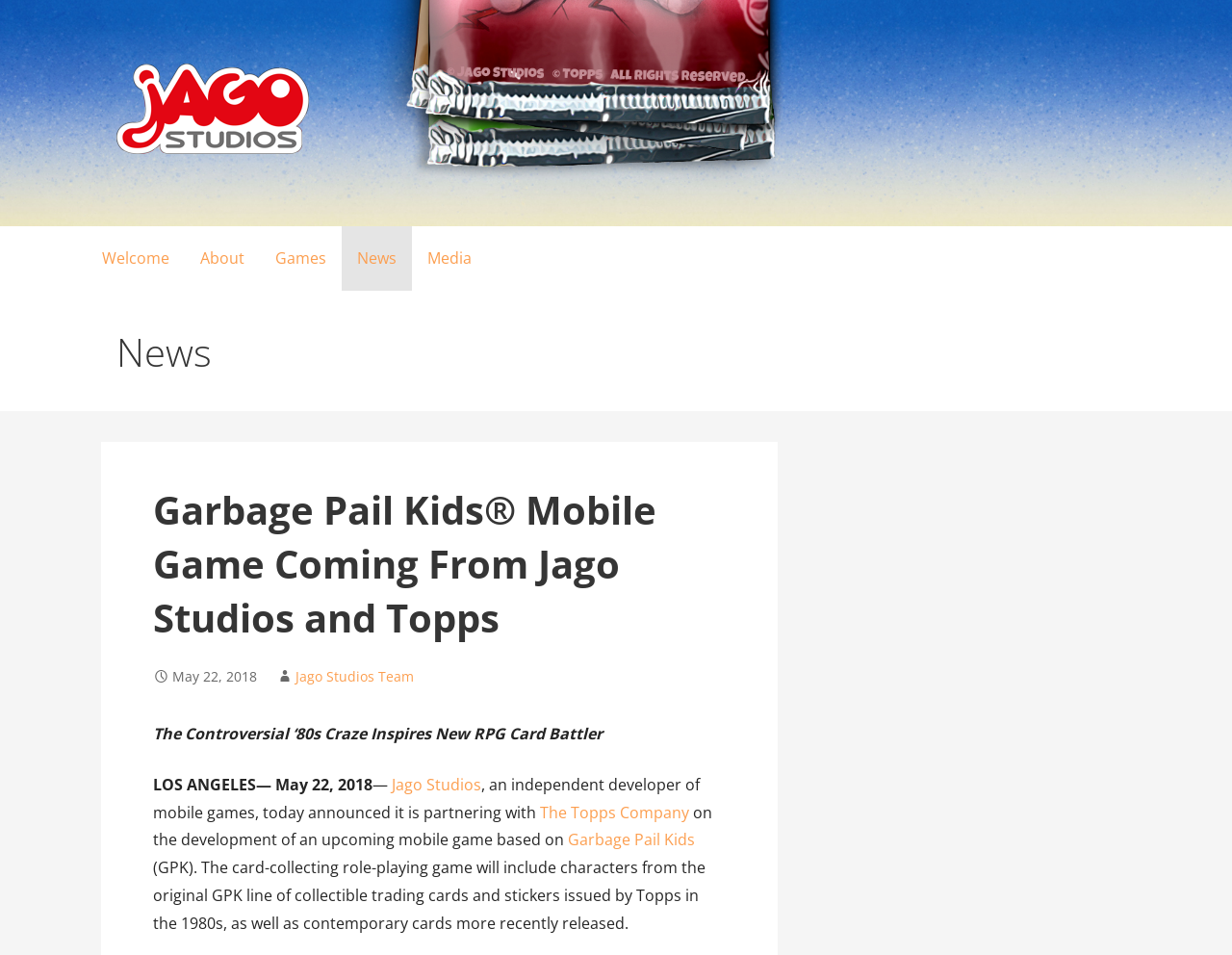What is the name of the franchise inspiring the mobile game?
Analyze the image and provide a thorough answer to the question.

The webpage mentions 'Garbage Pail Kids' as the franchise that inspires the mobile game. This is evident from the text 'Garbage Pail Kids® Mobile Game Coming From Jago Studios and Topps' and the link element with the text 'Garbage Pail Kids'.